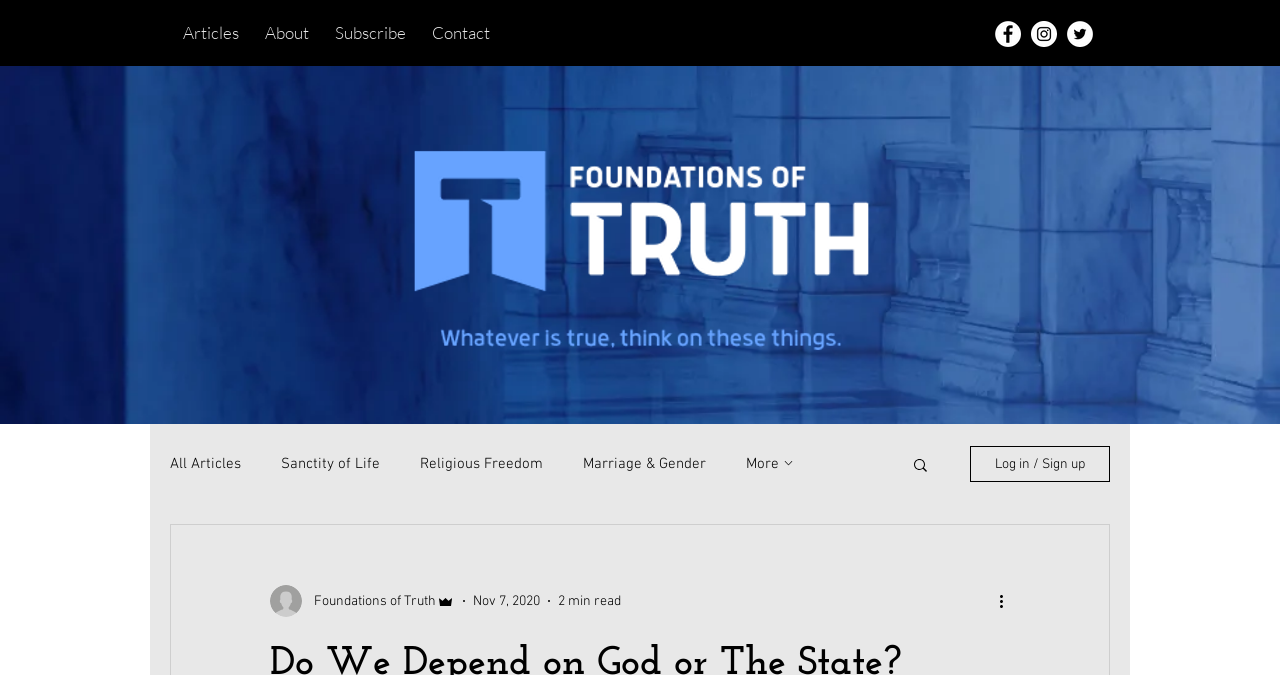Please reply with a single word or brief phrase to the question: 
What are the main categories of articles on this website?

Sanctity of Life, Religious Freedom, Marriage & Gender